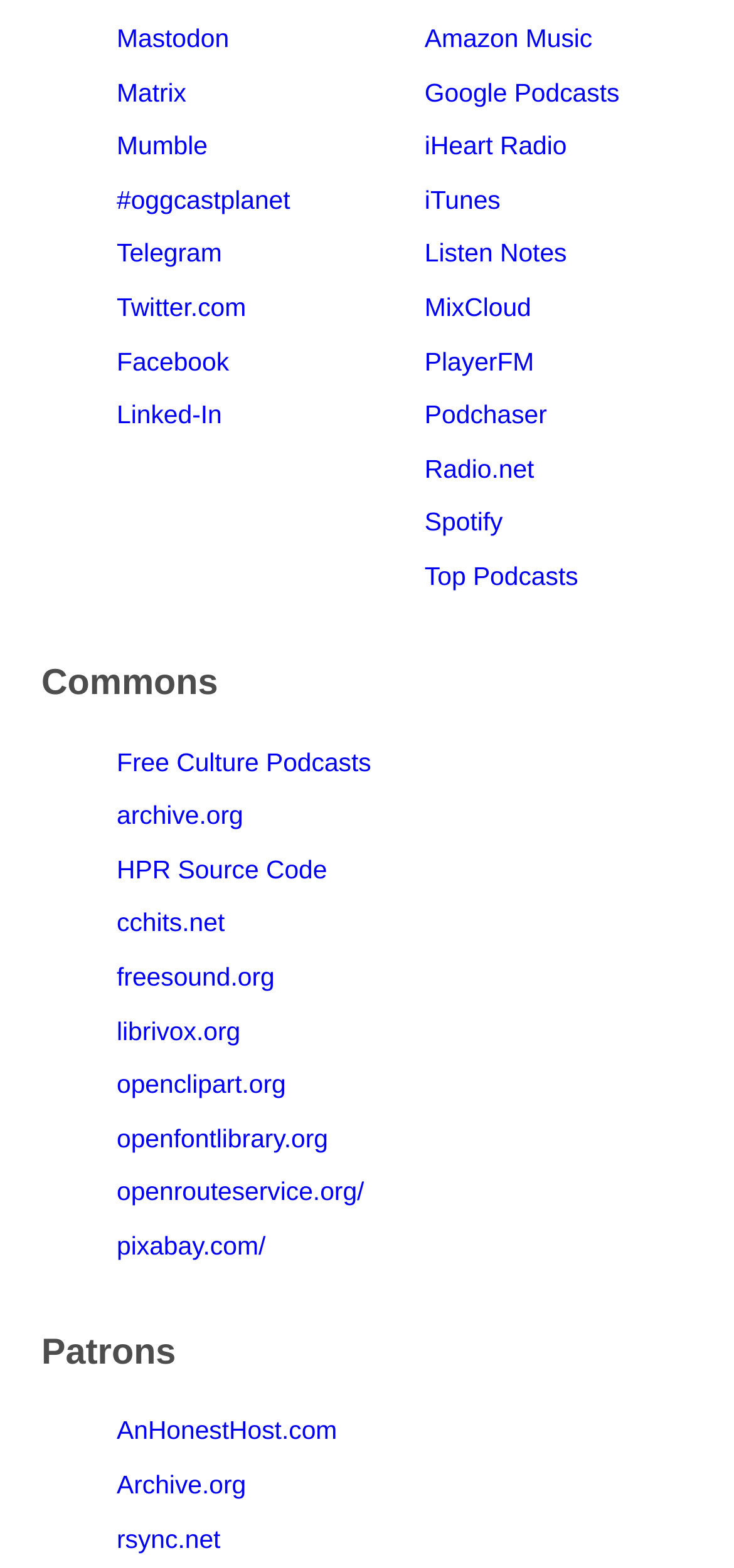Determine the bounding box coordinates for the area that should be clicked to carry out the following instruction: "Search for something".

None